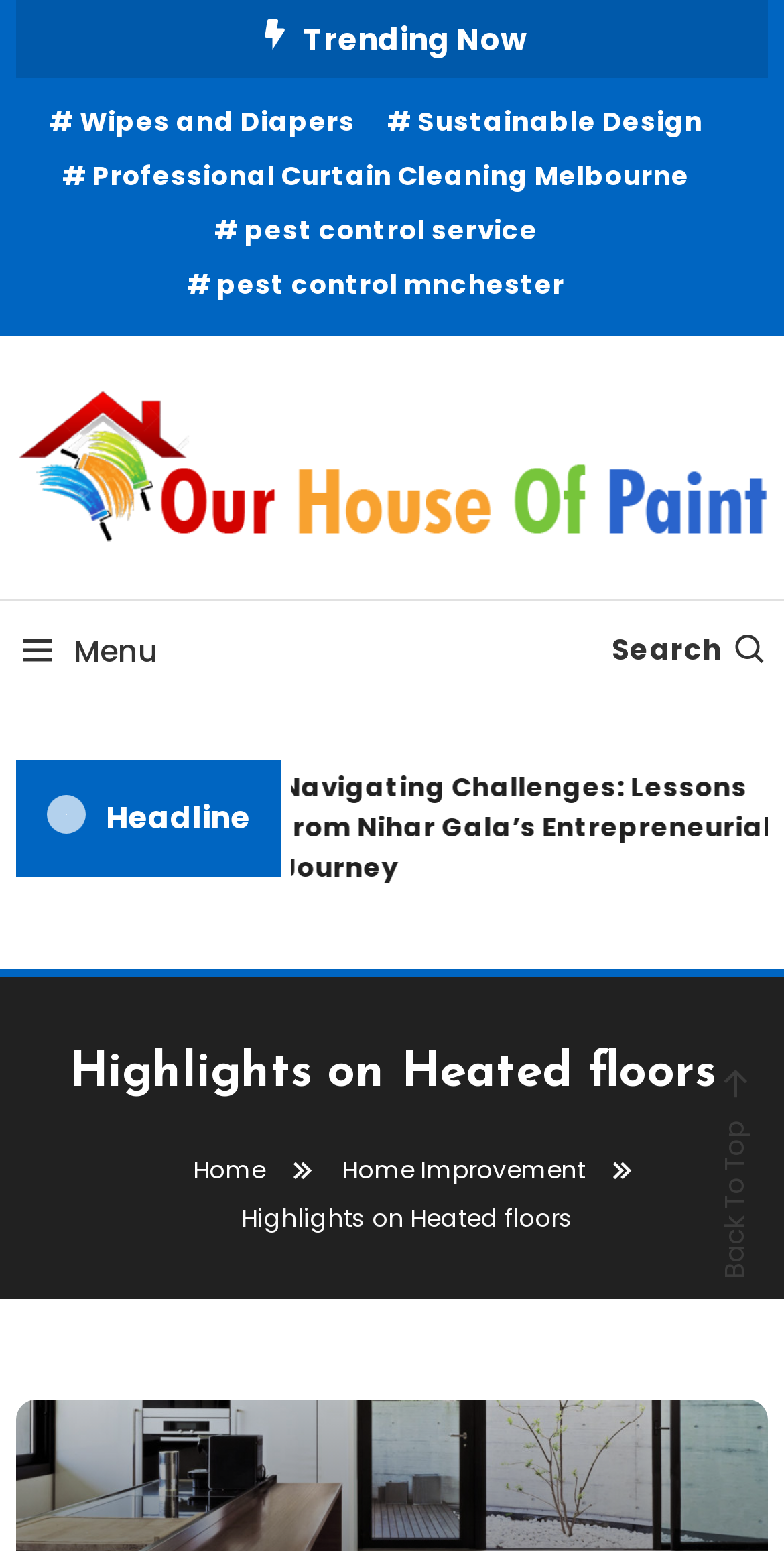What is the text above the 'Our House Of Paint' image?
Refer to the image and provide a one-word or short phrase answer.

Home Information